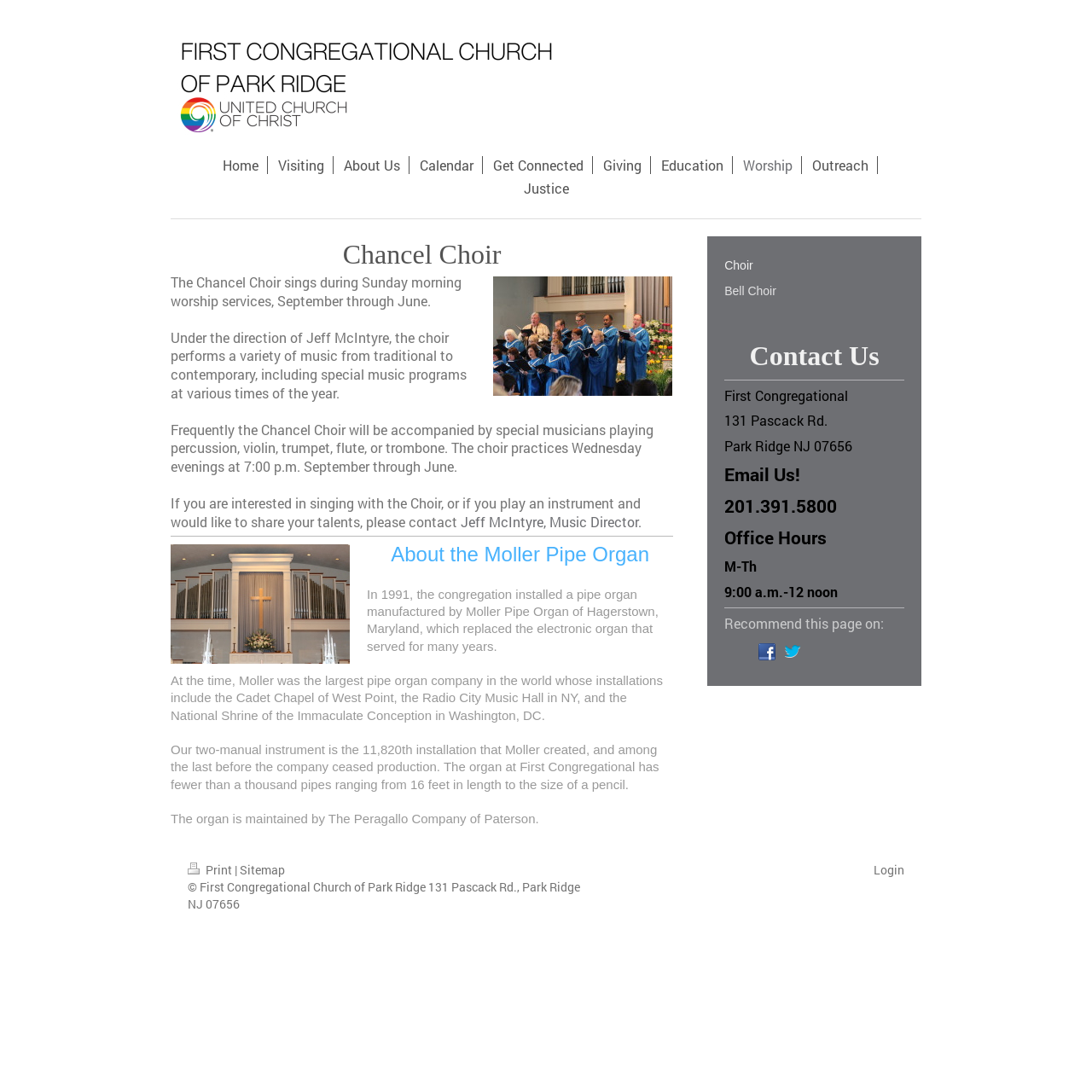Using the description "Jeff McIntyre, Music Director.", locate and provide the bounding box of the UI element.

[0.422, 0.469, 0.588, 0.486]